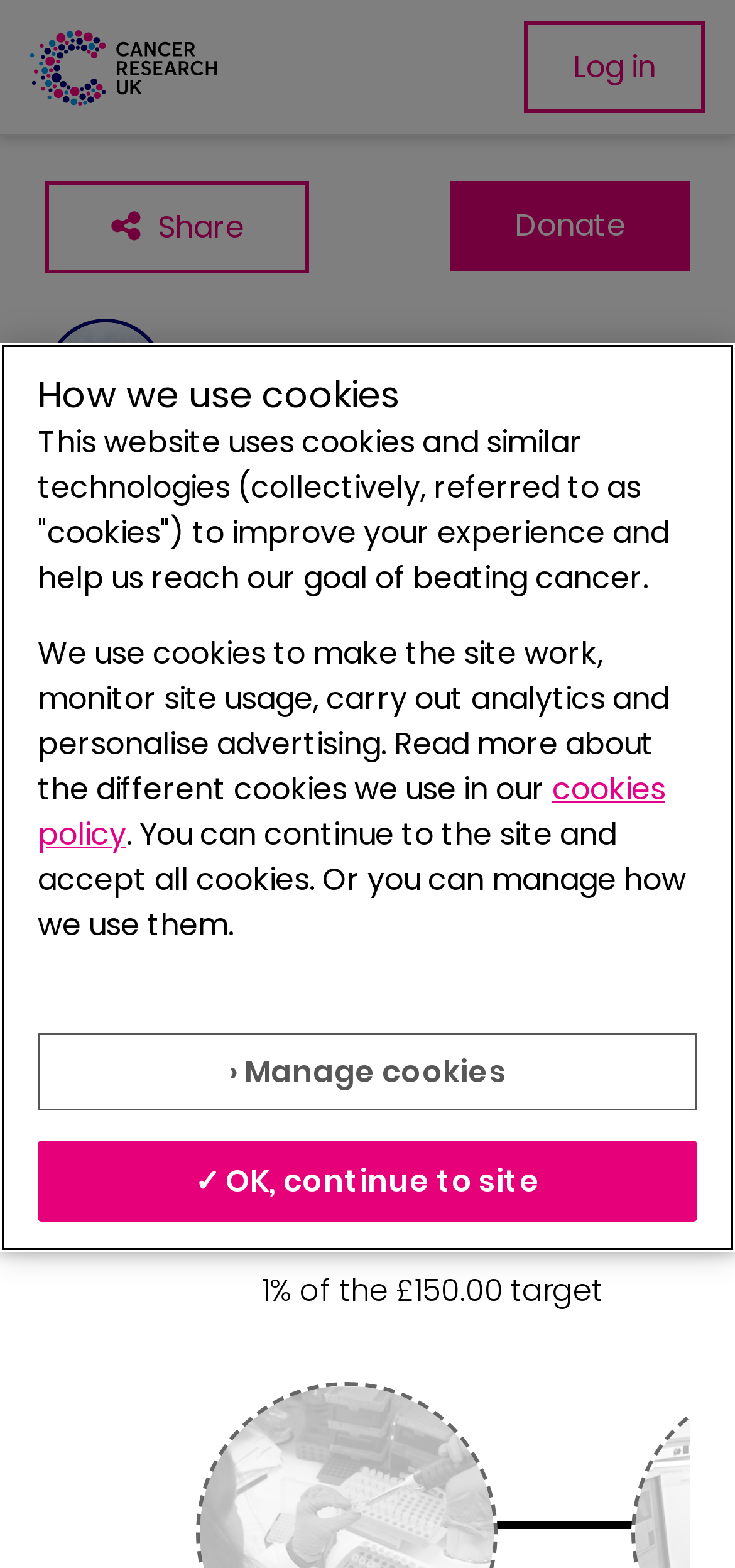Generate a comprehensive description of the contents of the webpage.

This webpage is a fundraising page for Cancer Research UK, where Angela Coyle is jogging 31 miles in August to help fight against cancer. At the top left, there is a link to the Cancer Research UK Giving Page, accompanied by an image. On the top right, there are two buttons: "Log in" and "Share". Below the "Share" button, there is a "Donate" link.

The main content of the page is divided into two sections. The top section has a heading "Angela is Jogging 31 Miles in August" and displays Angela Coyle's name. Below this, there is a section showing the total amount raised, which is £2.50, with an additional £0.63 from Gift Aid.

The bottom section of the page has a progress bar indicating that the fundraising campaign is 1% complete, with a target of £150.00. There are two buttons here: "Share" and "Donate".

At the bottom of the page, there is a cookie banner that takes up the full width of the page. This banner has a heading "How we use cookies" and explains the use of cookies on the website. It provides options to manage cookies or continue to the site and accept all cookies.